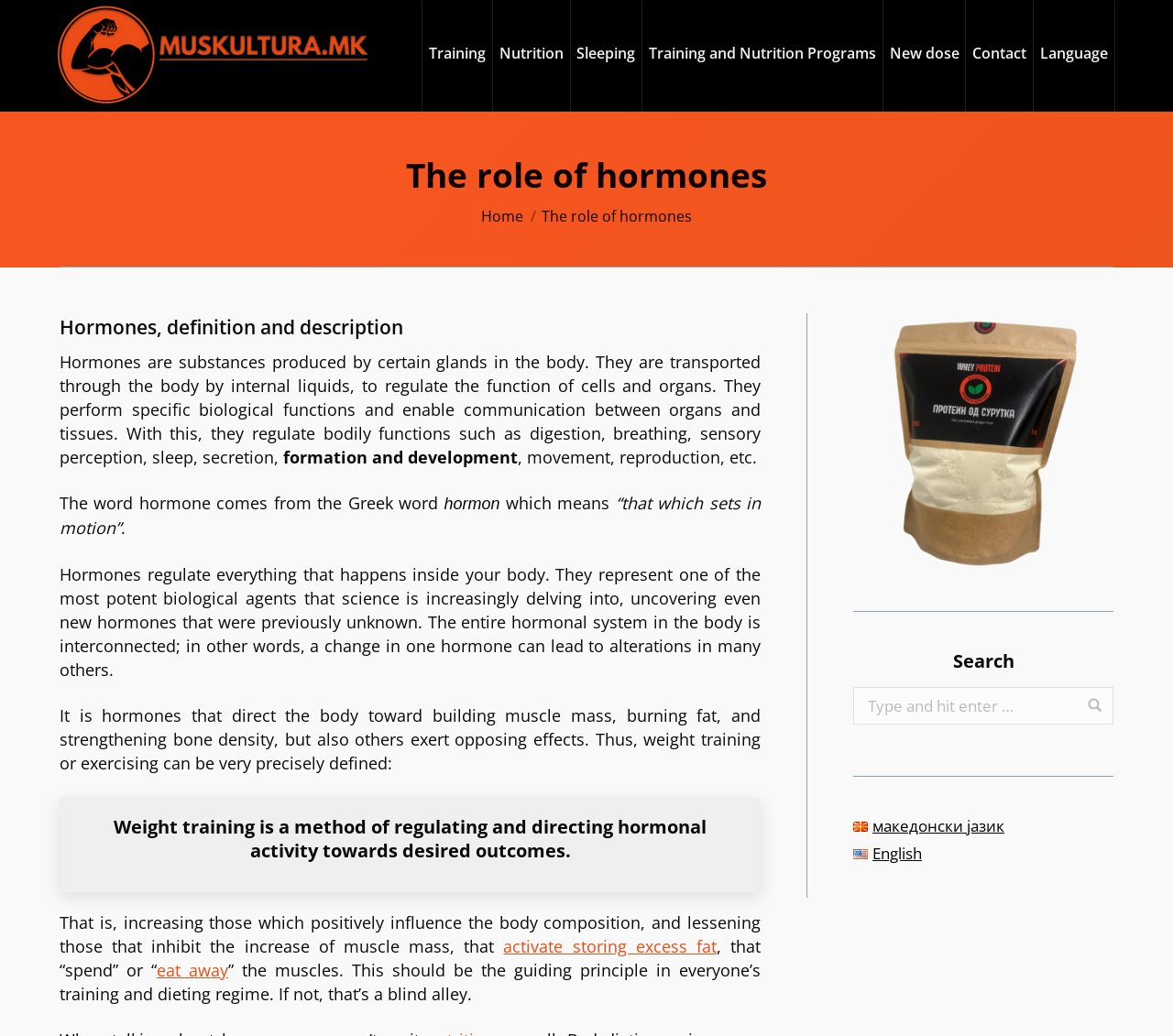Please identify the bounding box coordinates of the clickable area that will fulfill the following instruction: "Click on the 'Training' link". The coordinates should be in the format of four float numbers between 0 and 1, i.e., [left, top, right, bottom].

[0.36, 0.0, 0.42, 0.103]